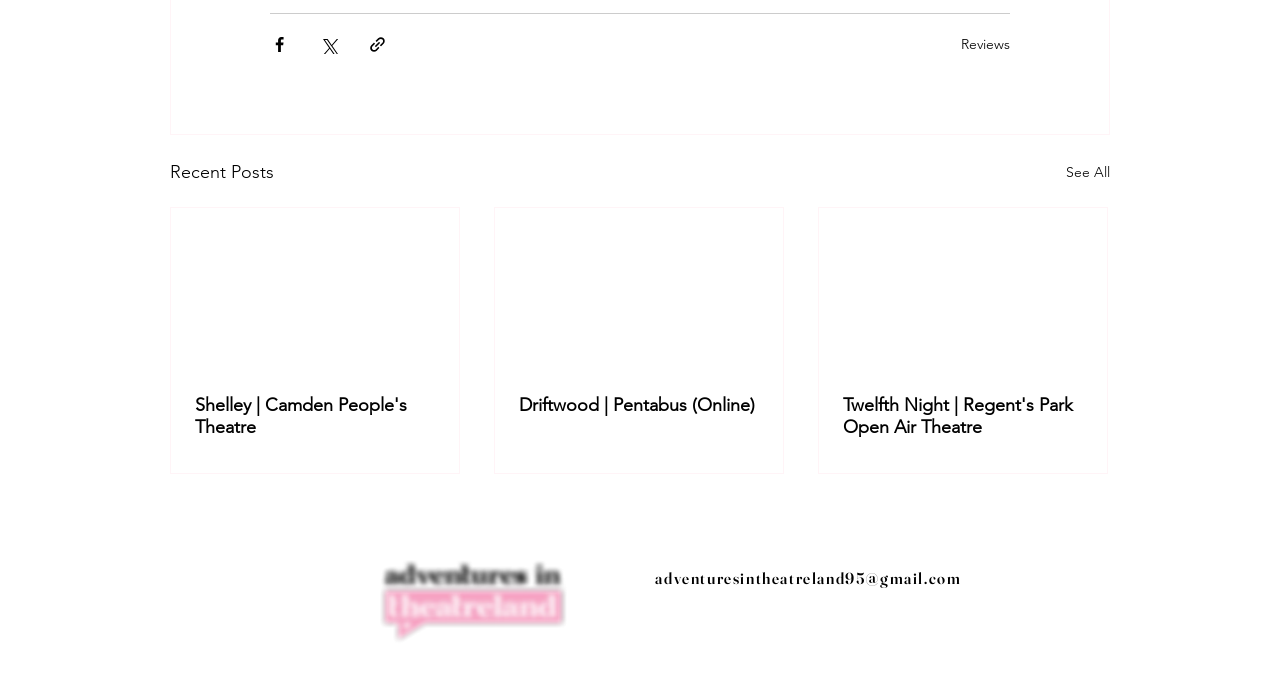Using the information in the image, give a comprehensive answer to the question: 
What is the category of the links under 'Recent Posts'?

The links under 'Recent Posts', such as 'Shelley | Camden People's Theatre', 'Driftwood | Pentabus (Online)', and 'Twelfth Night | Regent's Park Open Air Theatre', suggest that the category of these links is related to theatre, likely featuring reviews or articles about theatre performances.